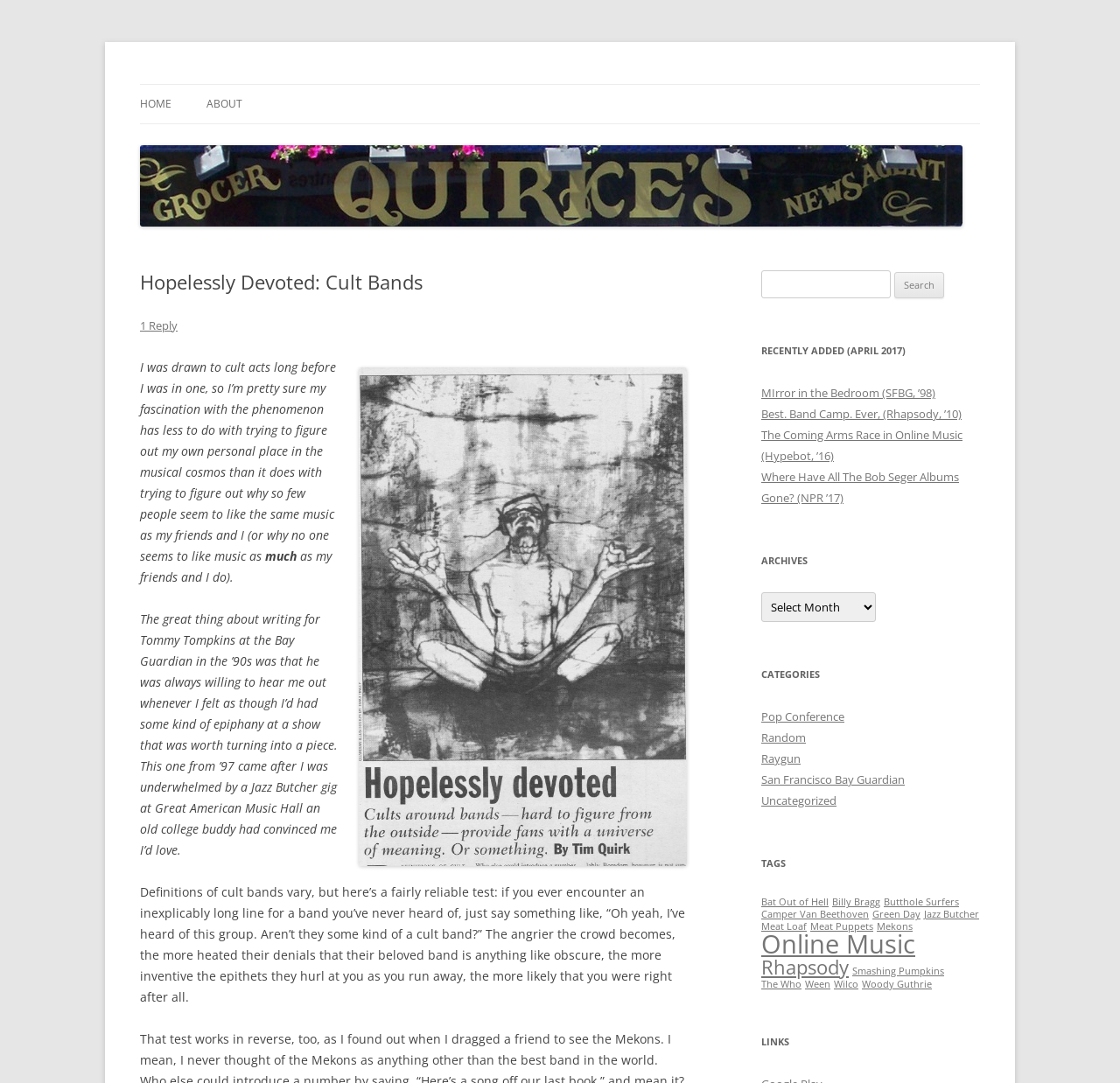Answer the following query concisely with a single word or phrase:
What is the topic of the article?

Cult Bands